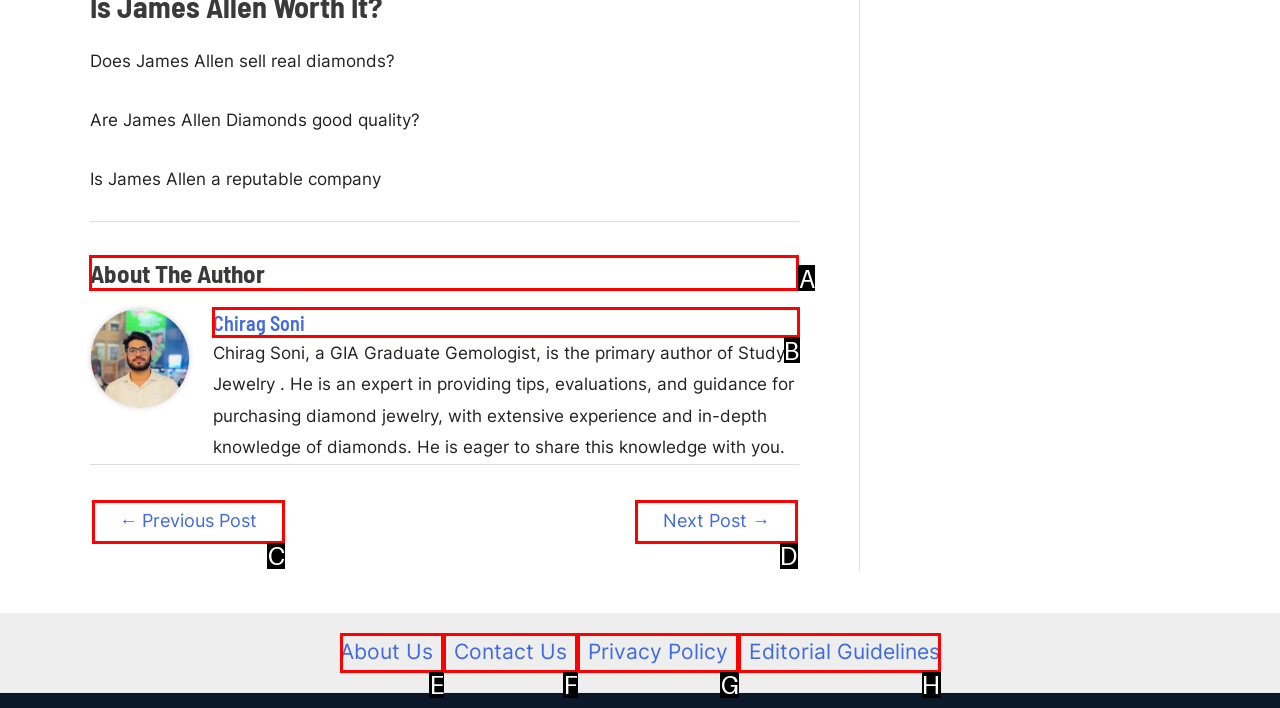Choose the UI element you need to click to carry out the task: read about the author.
Respond with the corresponding option's letter.

A